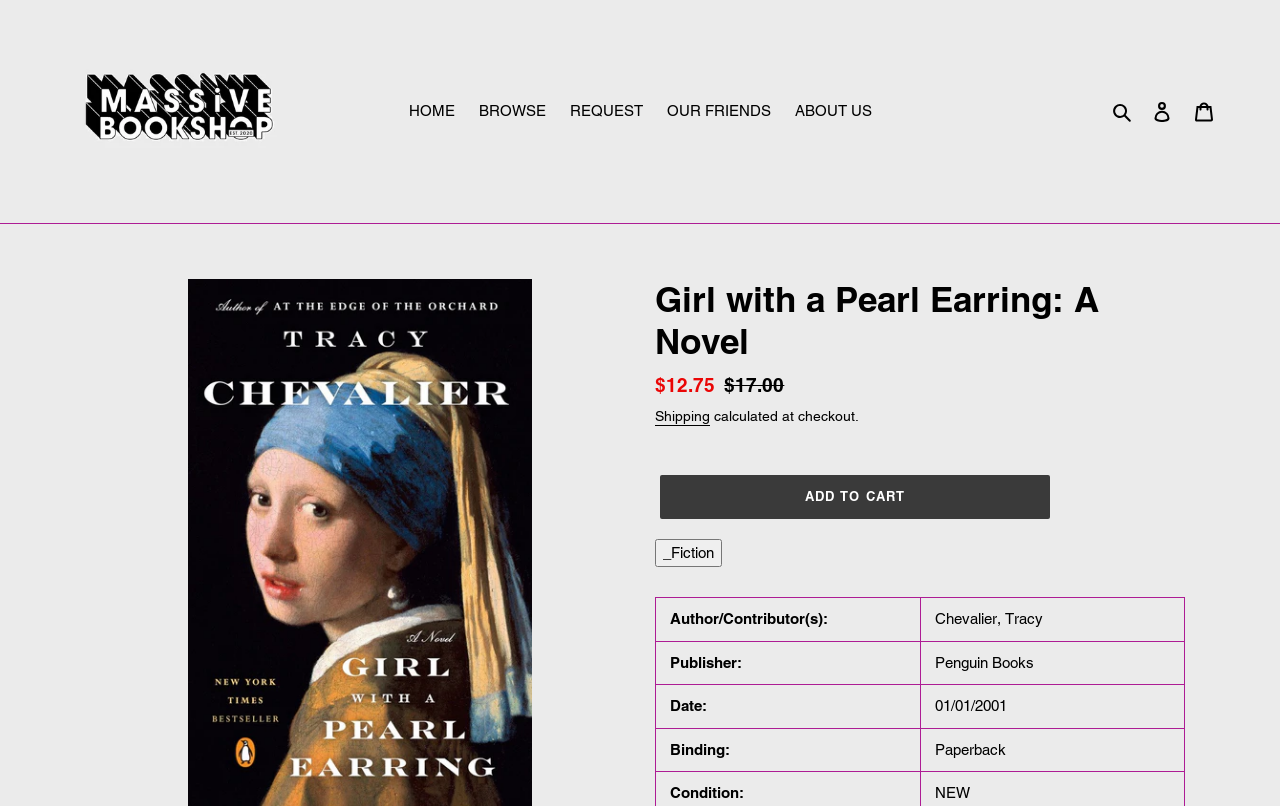Please determine the bounding box coordinates of the element's region to click for the following instruction: "Search for products".

None